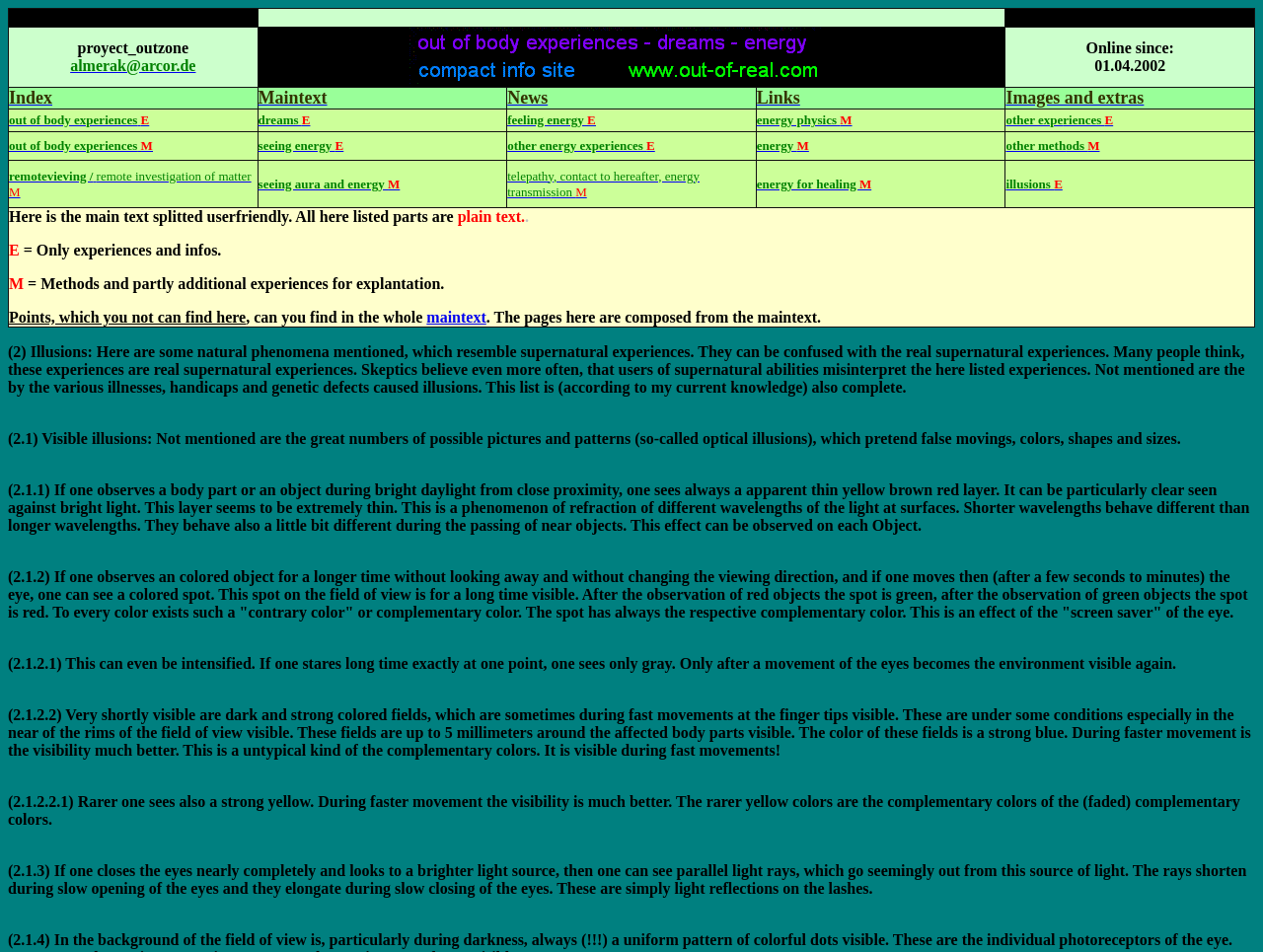Please answer the following question as detailed as possible based on the image: 
What is the online status of the website?

The online status of the website can be found in the second row of the table, in the third grid cell, which contains the text 'Online since: 01.04.2002'.